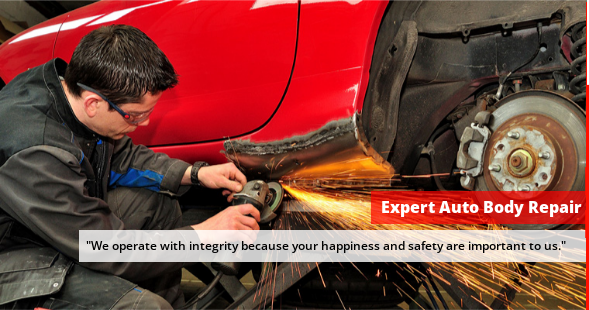Explain the details of the image comprehensively.

The image showcases a skilled auto body technician diligently working on a vehicle, specifically focused on repairing the lower section of a red car. Sparks fly as the technician uses a grinding tool, demonstrating precision and expertise in auto body repair. The caption overlay reads "Expert Auto Body Repair," highlighting the quality of the service offered. Below this, a quote emphasizes the company’s commitment to integrity and customer satisfaction: "We operate with integrity because your happiness and safety are important to us." This reinforces the establishment’s dedication to high standards and client wellbeing, making it clear that they prioritize excellence in both workmanship and customer relations.